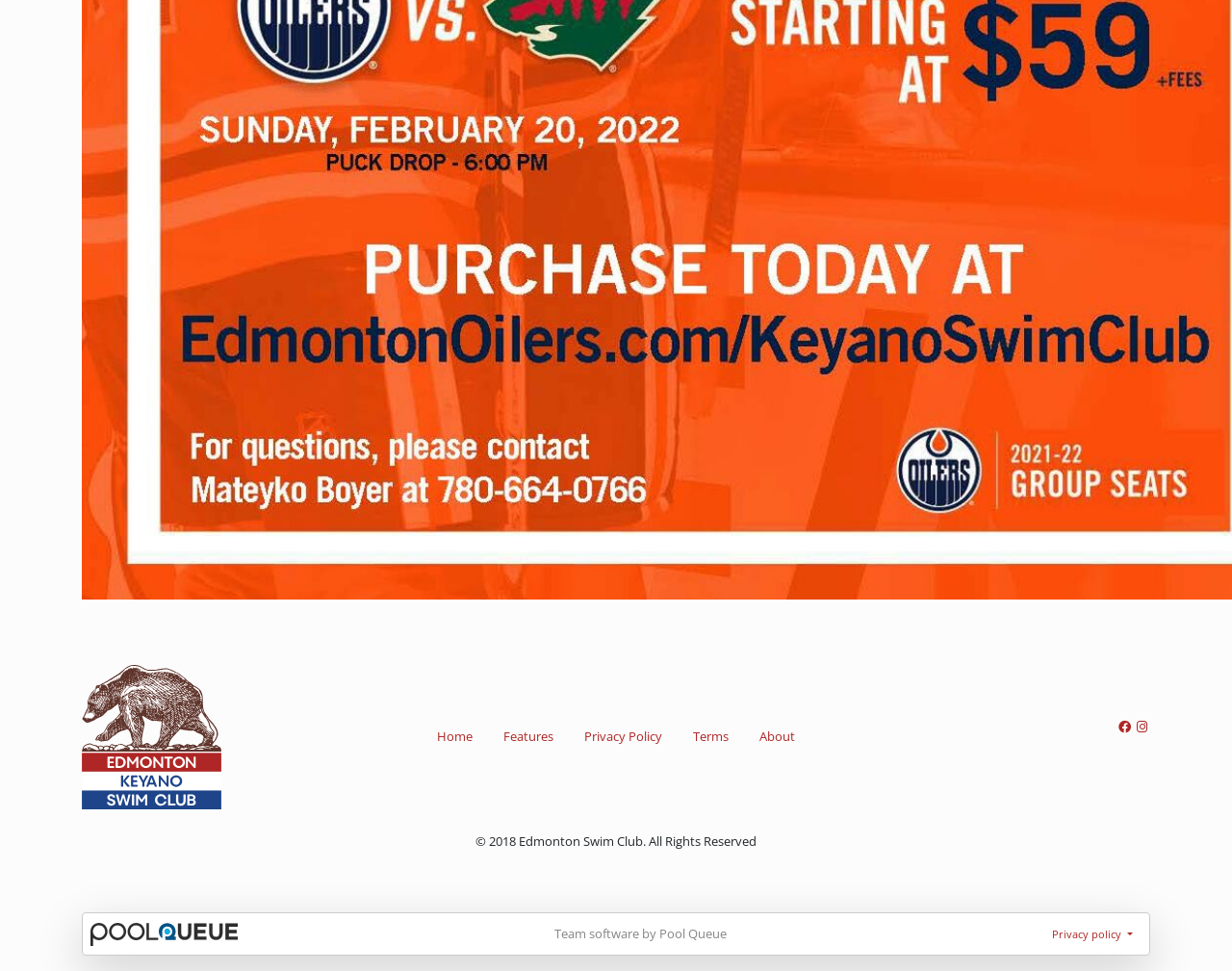Please respond in a single word or phrase: 
How many social media links are in the bottom right corner?

3